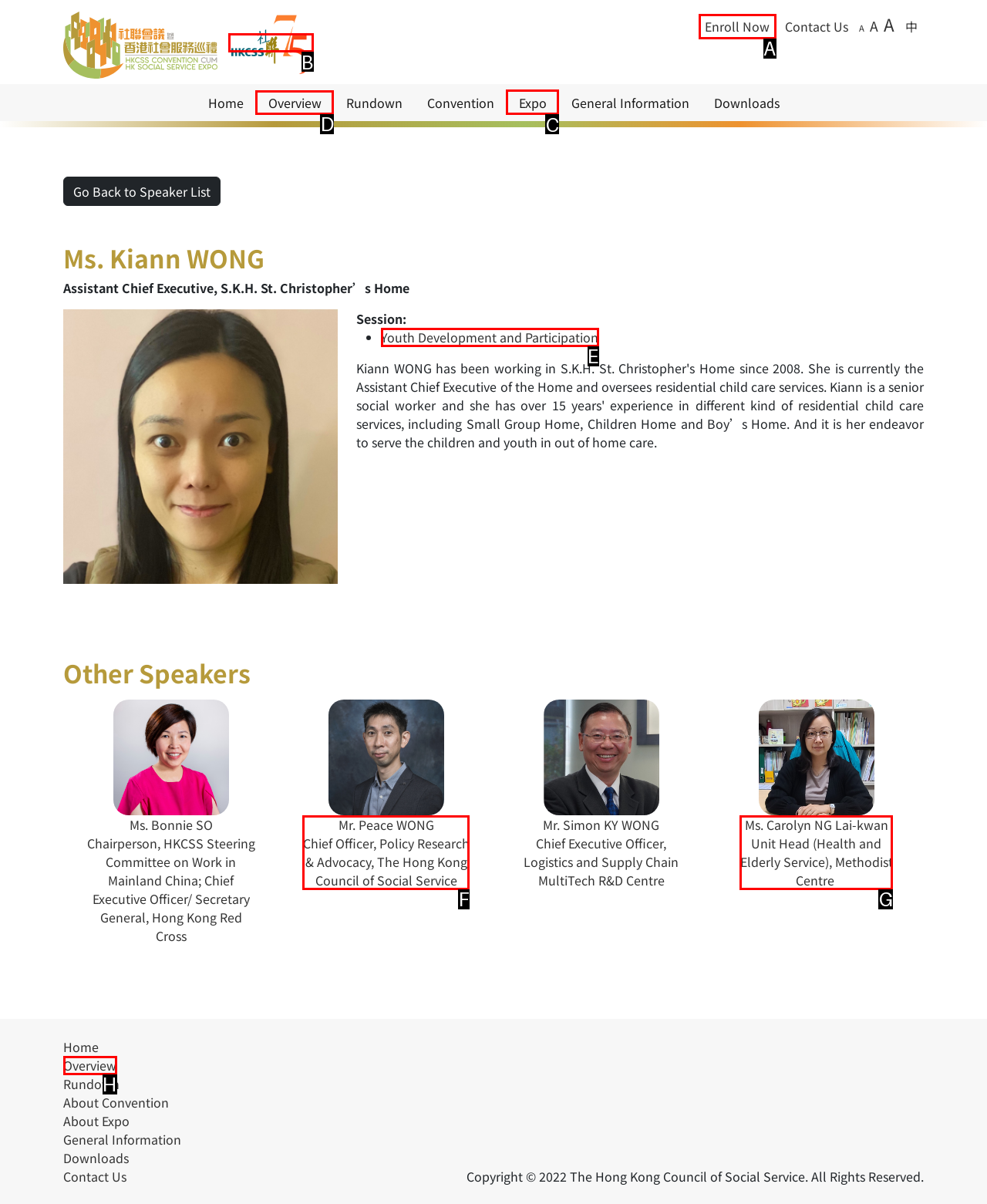Identify the HTML element you need to click to achieve the task: View information. Respond with the corresponding letter of the option.

None